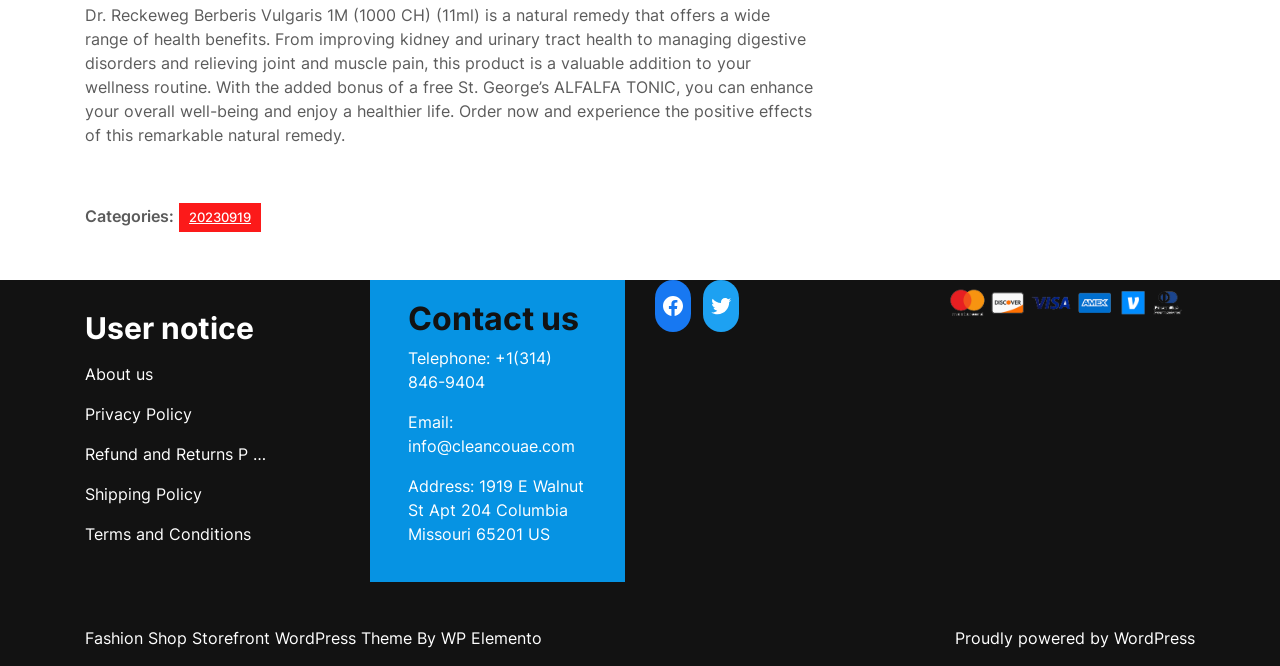How many links are there in the user notice section?
Look at the webpage screenshot and answer the question with a detailed explanation.

The user notice section is a contentinfo element, which contains several link elements. By counting these link elements, we can determine that there are 6 links in the user notice section.